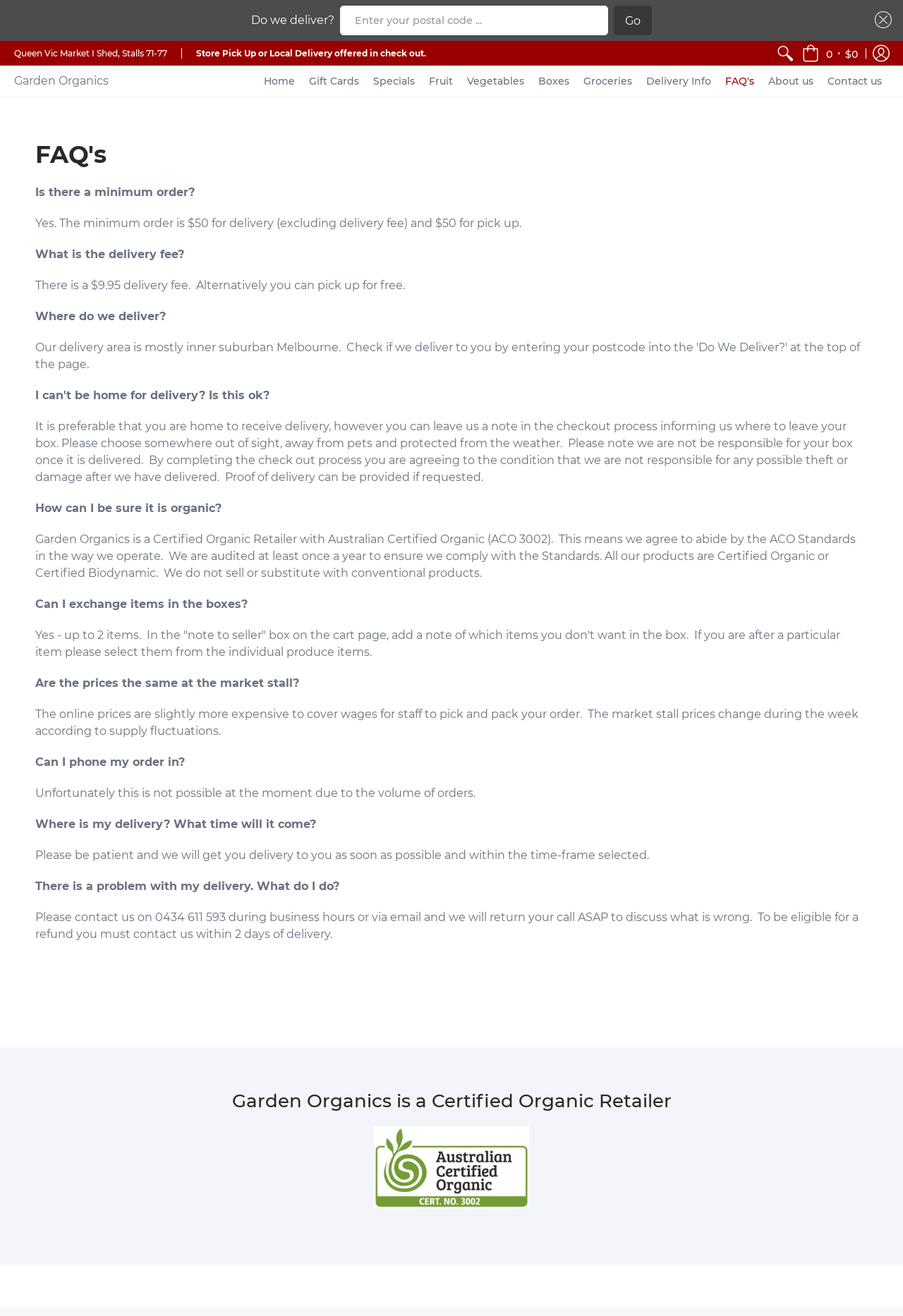Give the bounding box coordinates for the element described as: "0 • $0".

[0.884, 0.031, 0.955, 0.05]